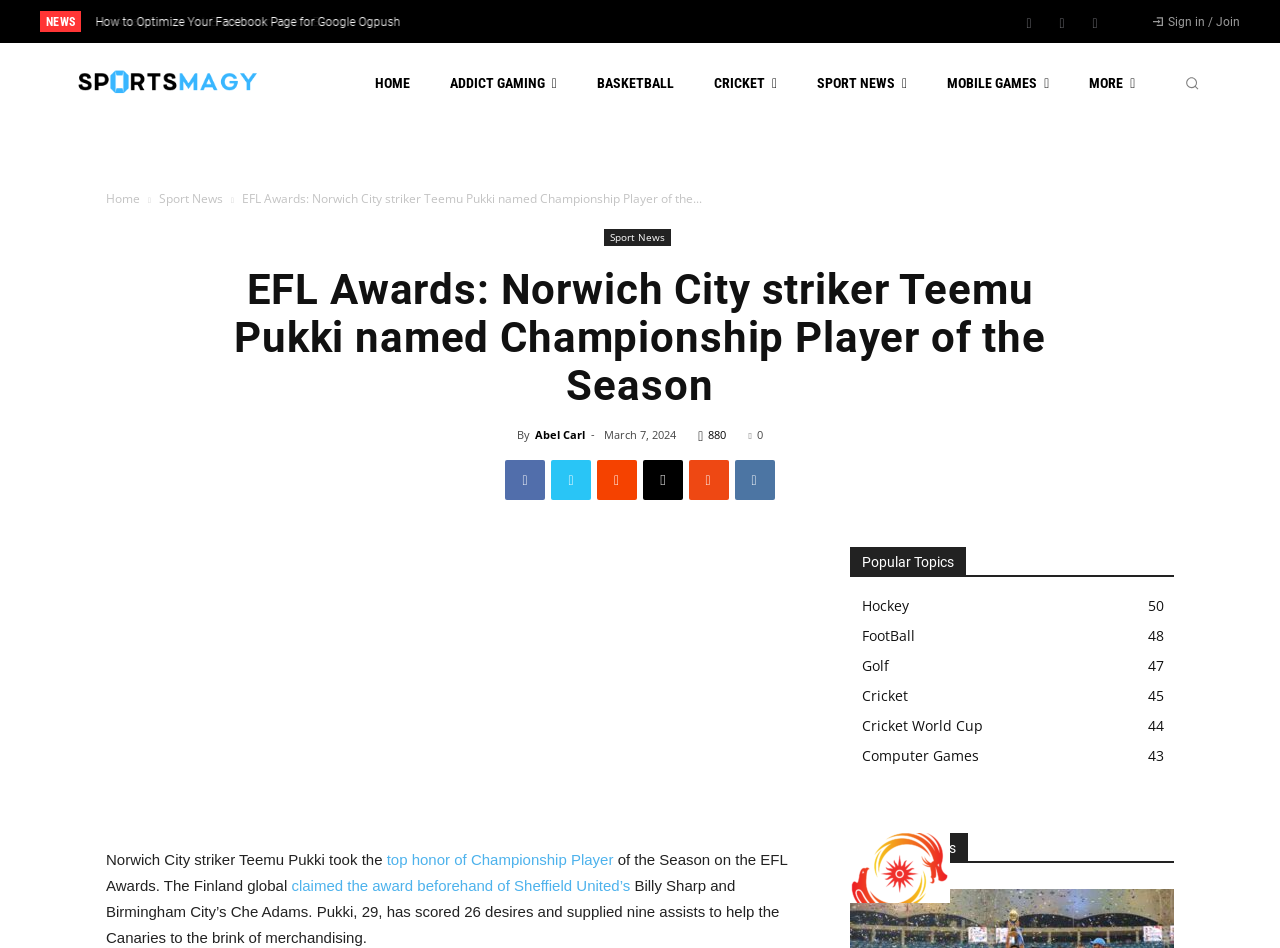Can you determine the main header of this webpage?

EFL Awards: Norwich City striker Teemu Pukki named Championship Player of the Season